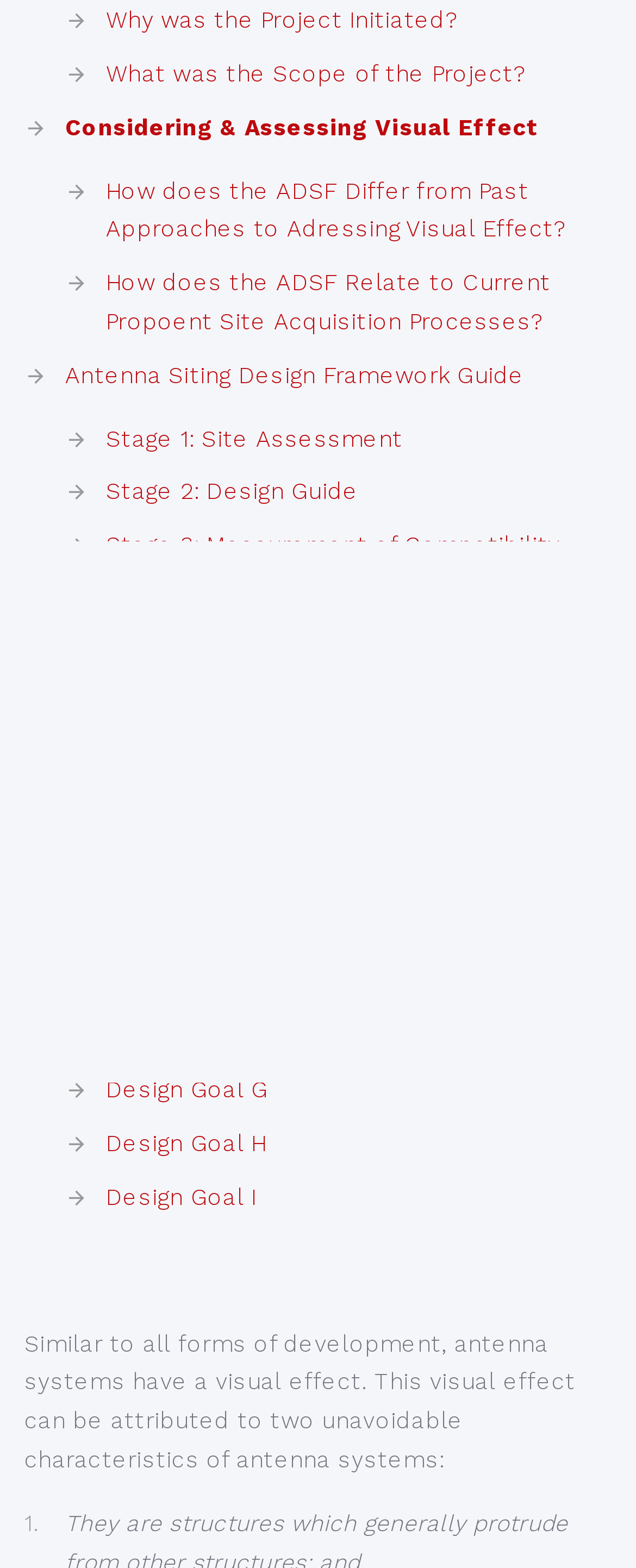Identify the bounding box coordinates for the UI element described as: "Design Goal H".

[0.167, 0.721, 0.419, 0.737]